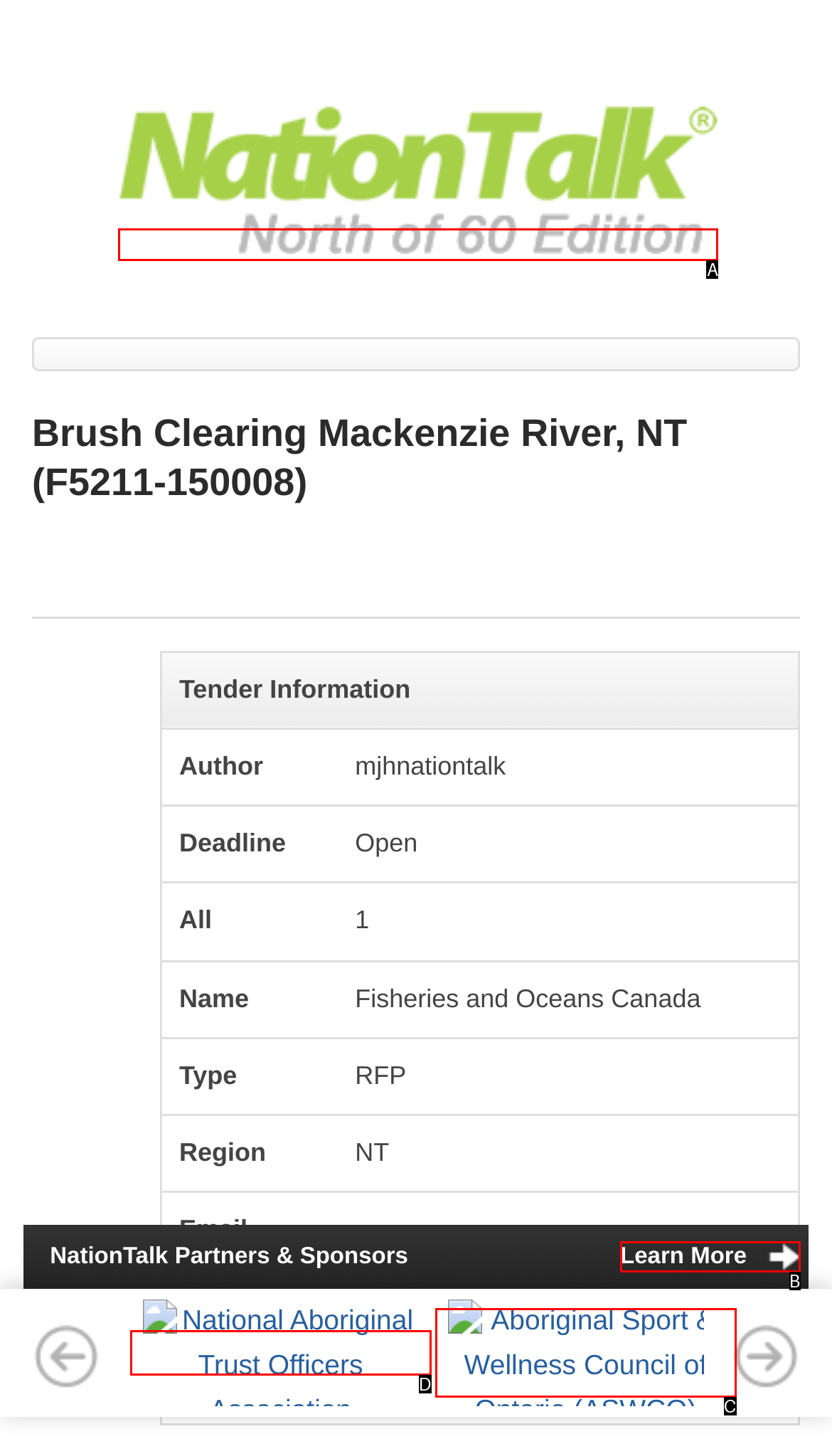Identify the letter corresponding to the UI element that matches this description: title="Return to Homepage"
Answer using only the letter from the provided options.

A